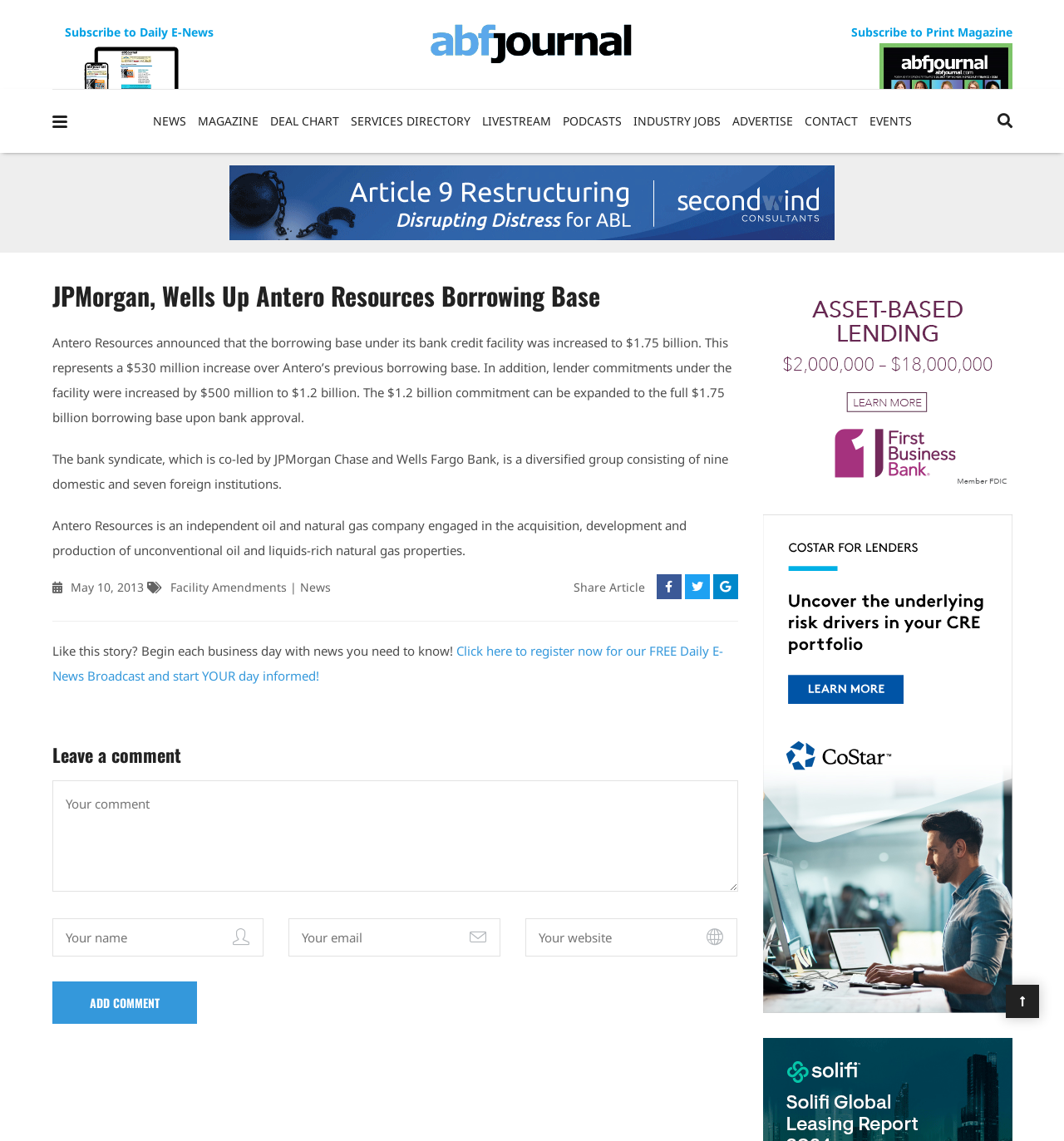What is the purpose of the company Antero Resources?
Provide a detailed answer to the question, using the image to inform your response.

The answer can be found in the article's content, where it is stated that 'Antero Resources is an independent oil and natural gas company engaged in the acquisition, development and production of unconventional oil and liquids-rich natural gas properties.'